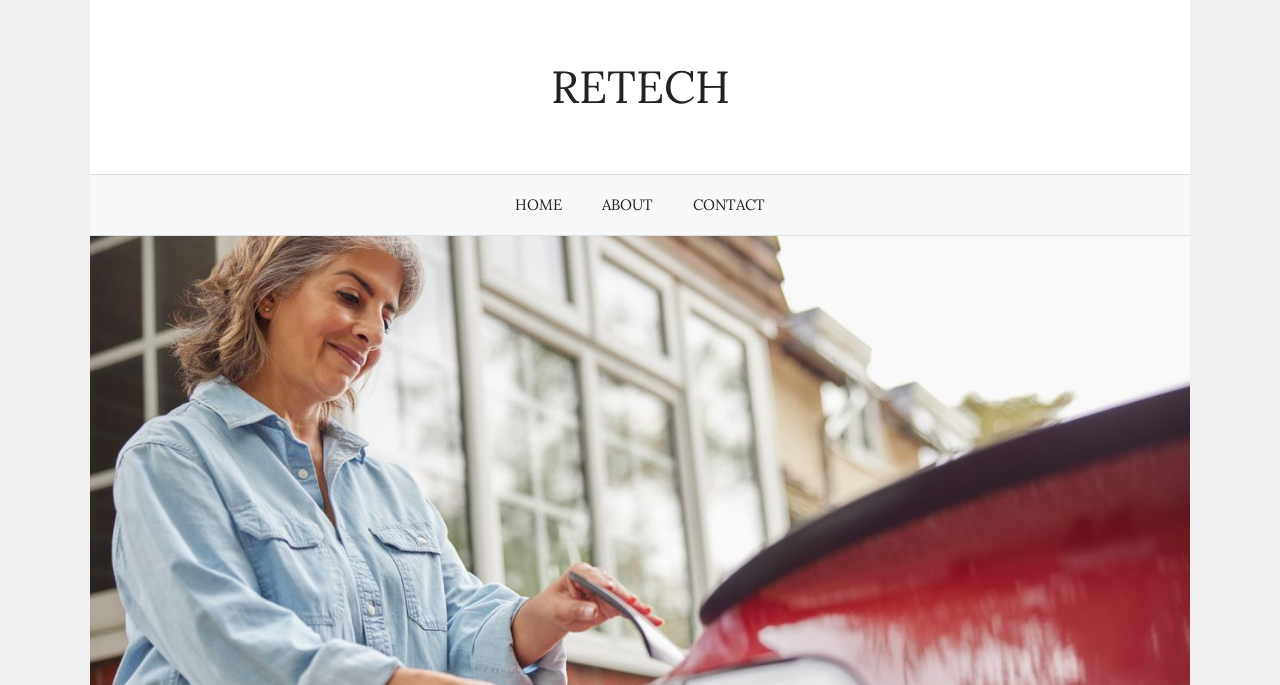Your task is to find and give the main heading text of the webpage.

EFFICIENT EV CHARGING STATION MANAGEMENT